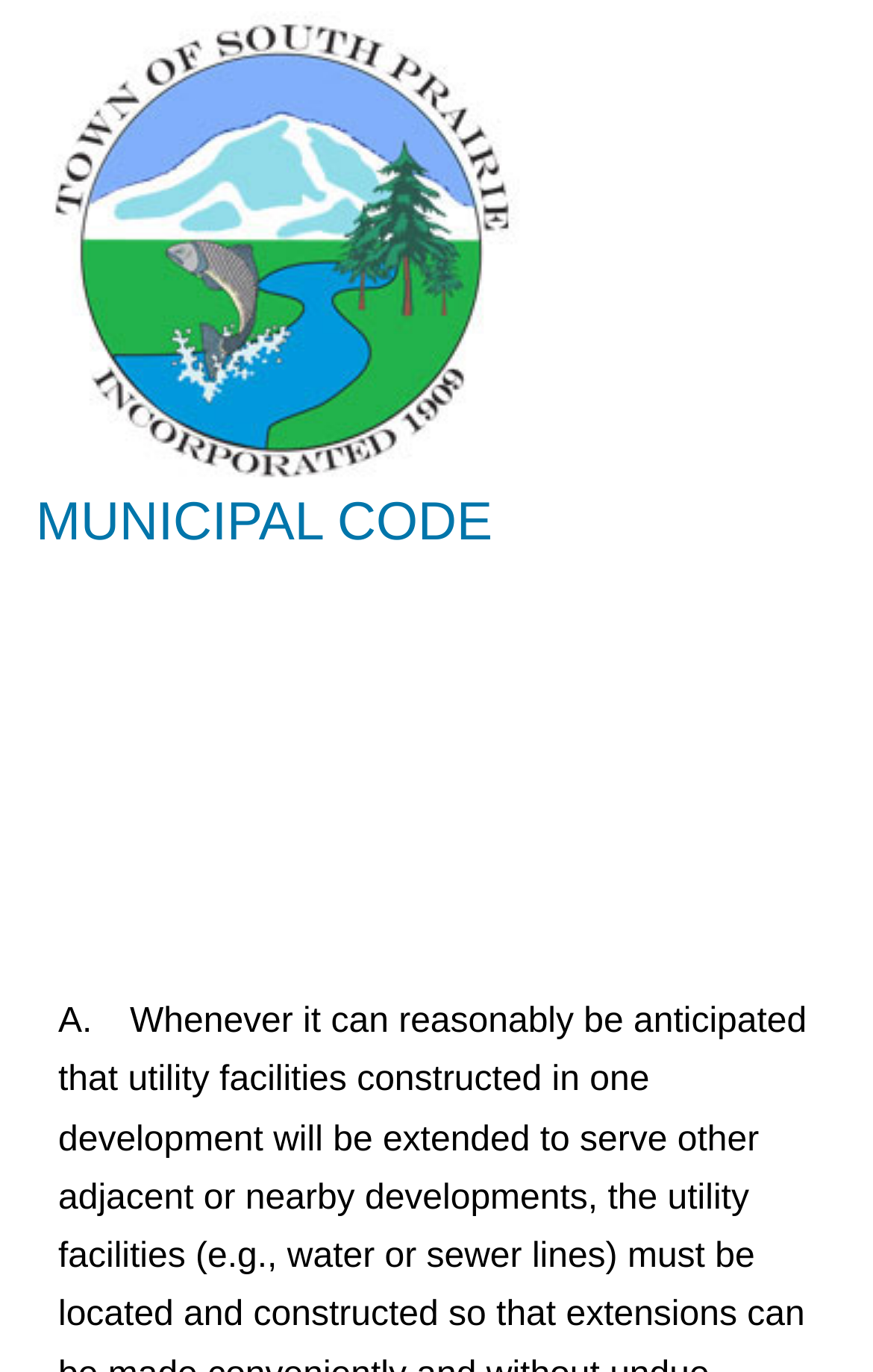Offer a detailed explanation of the webpage layout and contents.

The webpage appears to be a municipal code webpage, specifically displaying Section 15.76.050 of the South Prairie Municipal Code. At the top left, there are four links: "Home", "15.76.040", "Ch. 15.76 Art. 2", and a button to toggle site navigation. 

Below these links, there is a header section with a heading that displays the title of the section, "15.76.050 Utilities to be consistent with internal and external development." This section also contains several buttons, including "Find Related", "History of This Section", "Save, Share, Bookmark or Print", and a checkbox to "Include in Your Selections". 

The main content of the webpage is divided into numbered sections, with the first section stating "Minimize interference with pedestrian or vehicular traffic; and" and the second section stating "Facilitate maintenance without undue damage to improvements or facilities located within the development." 

At the bottom of the page, there are three sections of text. The first section informs users that the South Prairie Municipal Code is current through Ordinance 636, passed March 12, 2024. The second section provides a disclaimer, stating that the town clerk/treasurer’s office has the official version of the code and users should contact them for ordinances passed subsequent to the cited ordinance. The third section contains a link to the town website and information about cookies used on the website, along with a button to make "More choices".